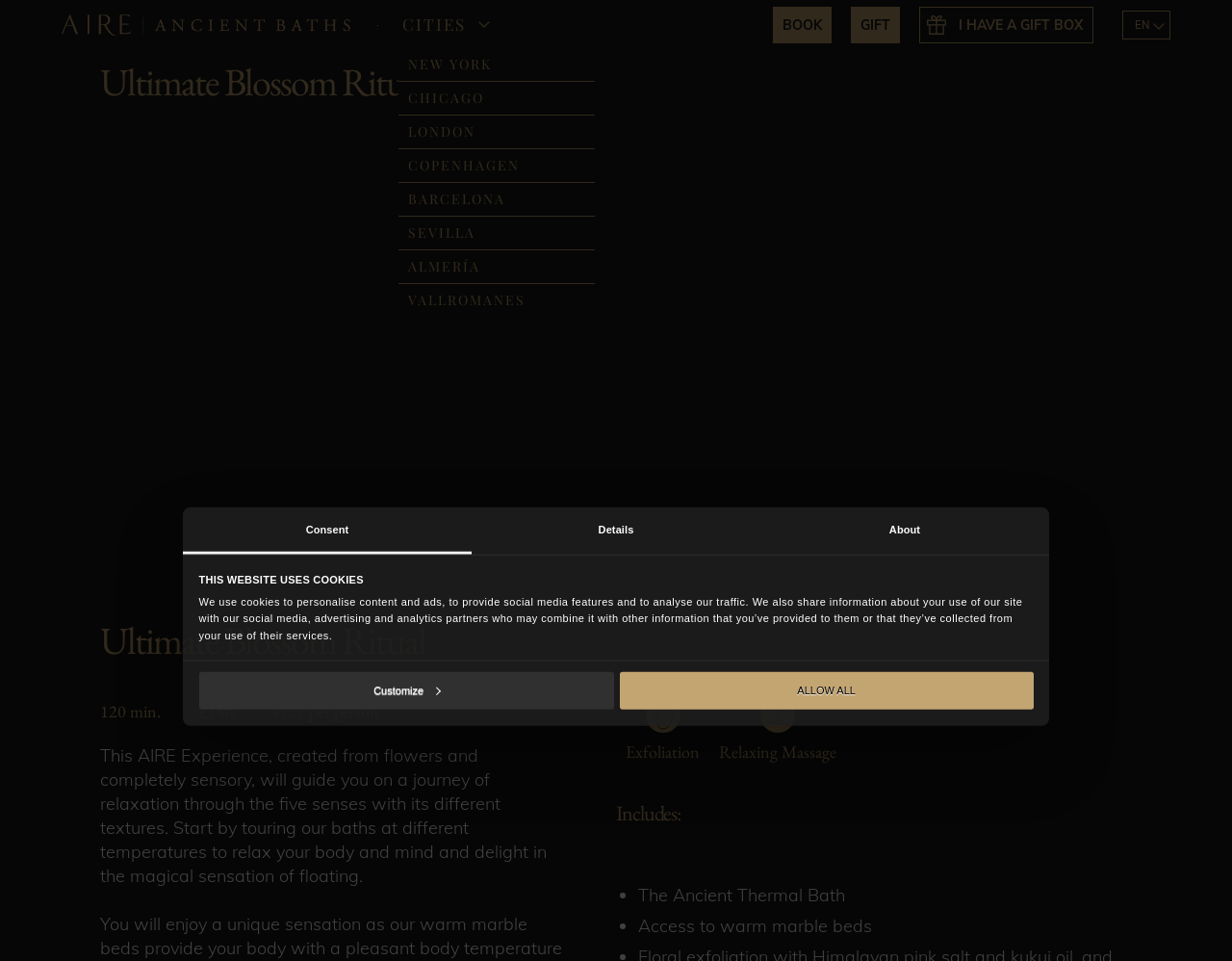From the details in the image, provide a thorough response to the question: What is the purpose of the Ultimate Blossom Ritual?

I read the description of the Ultimate Blossom Ritual, which says that it 'will guide you on a journey of relaxation through the five senses with its different textures', indicating that the purpose of the ritual is to provide relaxation through a sensory experience.